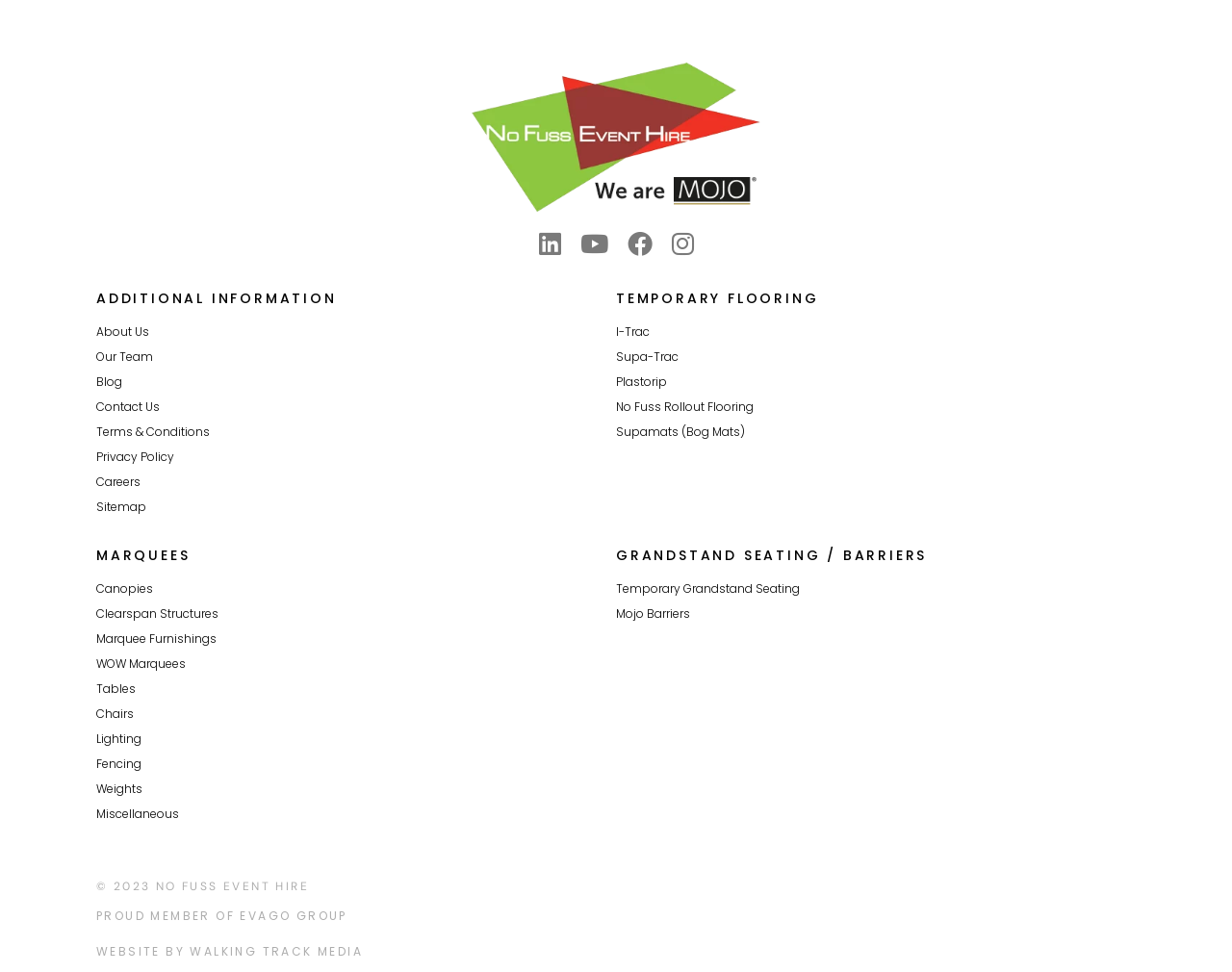Please identify the bounding box coordinates of the element I need to click to follow this instruction: "Learn about Temporary Grandstand Seating".

[0.5, 0.6, 0.649, 0.612]